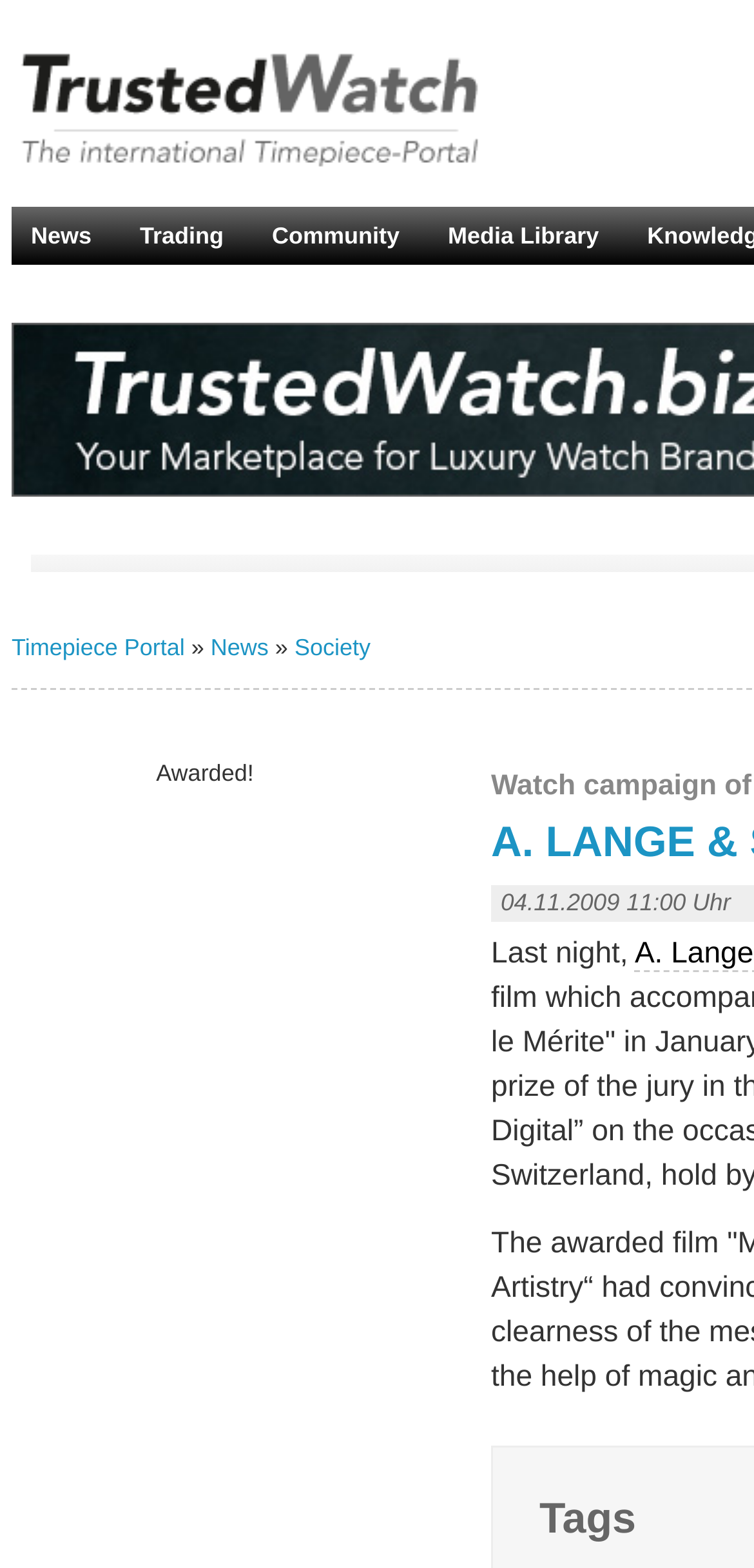Determine the bounding box coordinates for the element that should be clicked to follow this instruction: "Click on the 'News' link". The coordinates should be given as four float numbers between 0 and 1, in the format [left, top, right, bottom].

[0.015, 0.131, 0.147, 0.168]